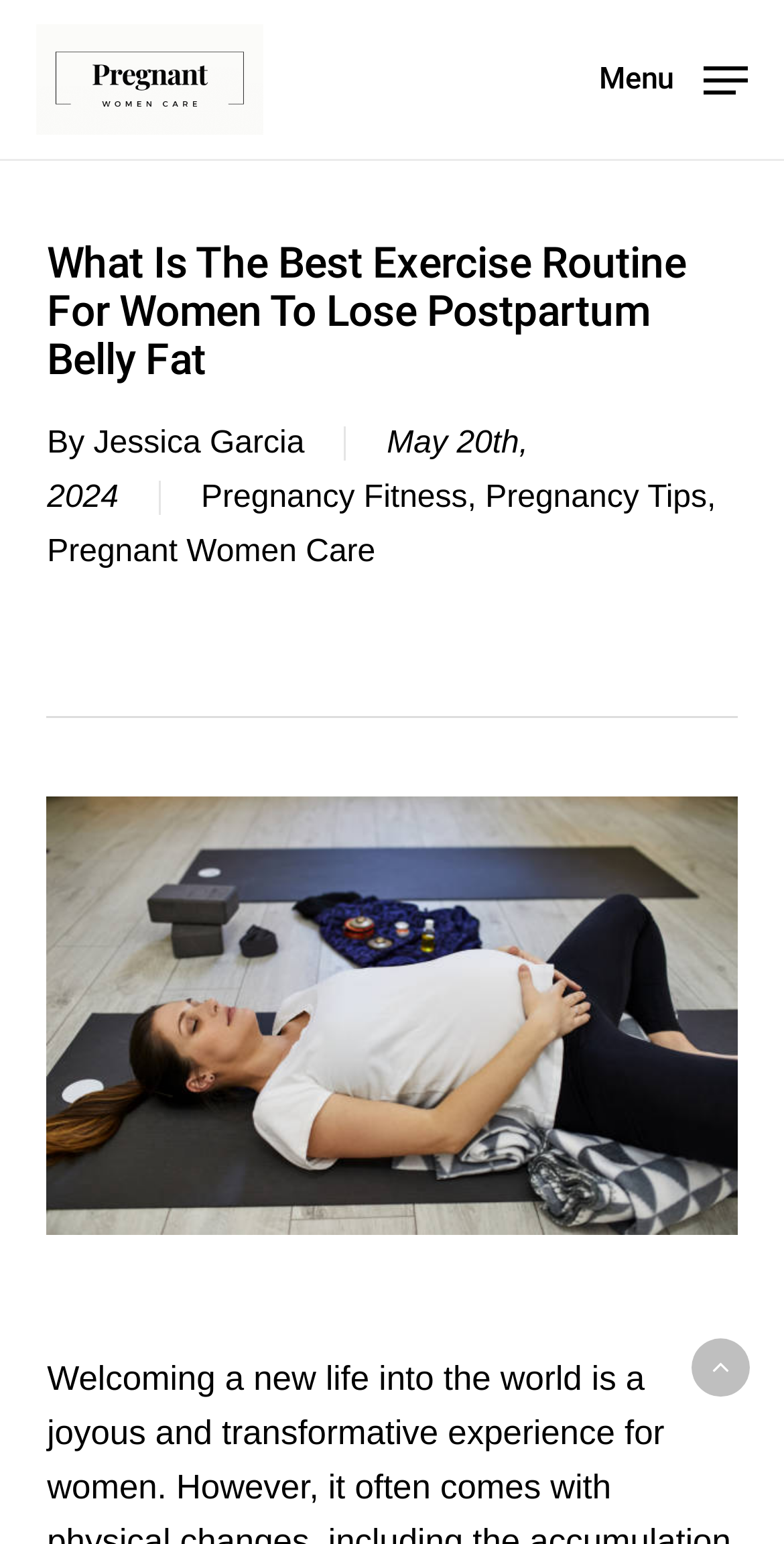How many categories are listed?
Answer the question using a single word or phrase, according to the image.

3